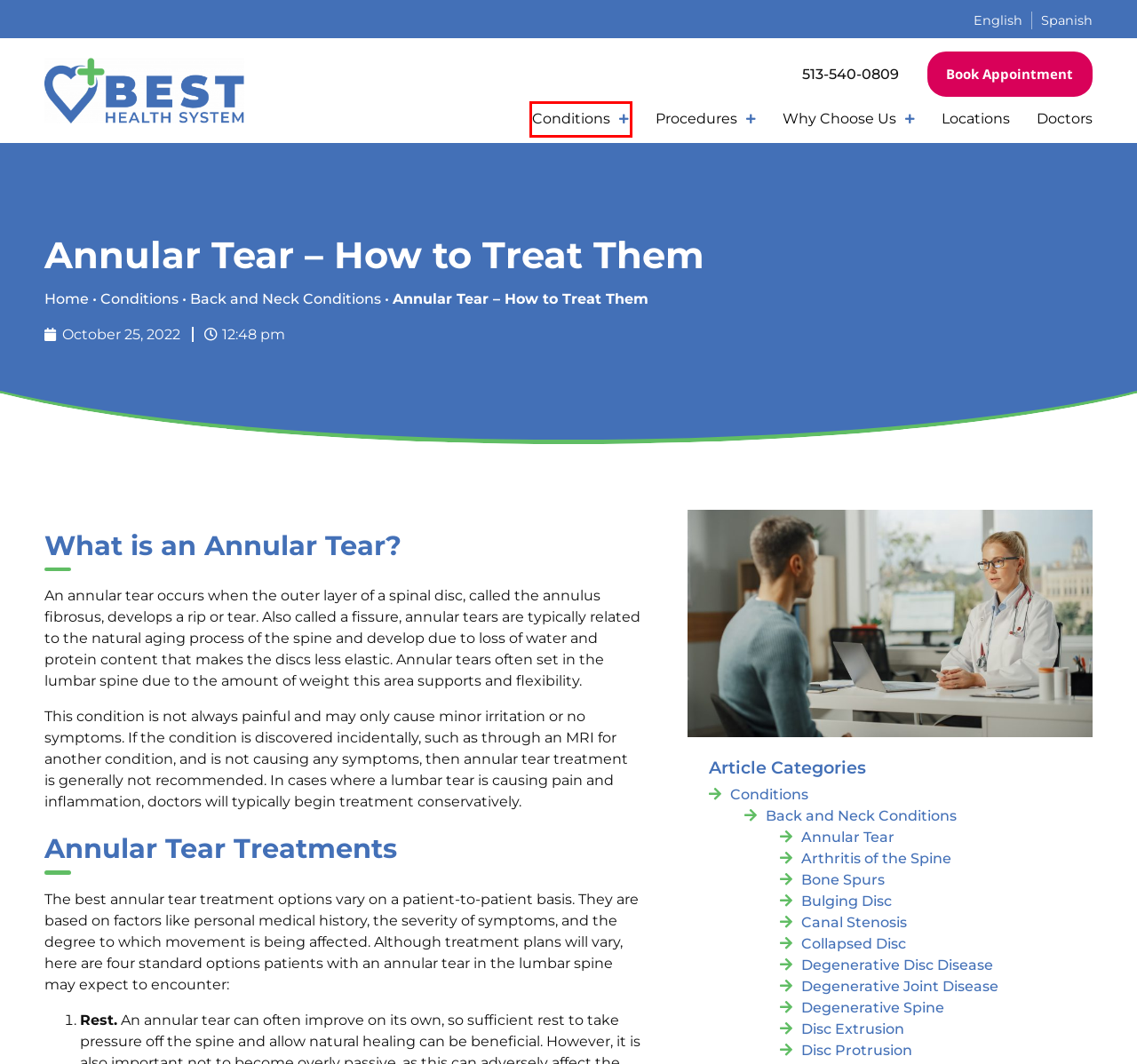Observe the screenshot of a webpage with a red bounding box highlighting an element. Choose the webpage description that accurately reflects the new page after the element within the bounding box is clicked. Here are the candidates:
A. Arthritis of the Spine Archives | BEST Health System
B. Back and Neck Conditions Archives | BEST Health System
C. Conditions | BEST Health System
D. October 25, 2022 | BEST Health System
E. Our Providers | BEST Health System
F. Canal Stenosis Archives | BEST Health System
G. Degenerative Disc Disease Archives | BEST Health System
H. Contact BEST | BEST Health System

C